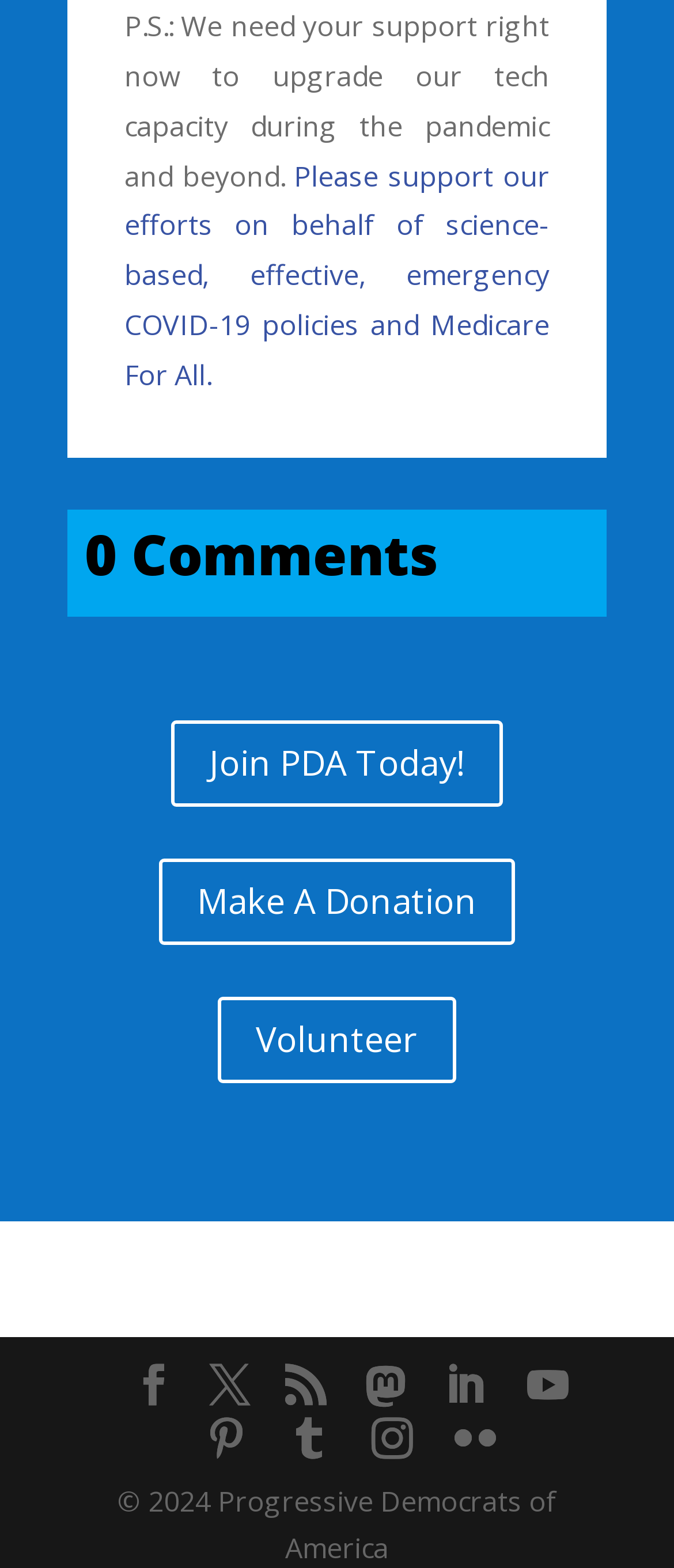Identify the bounding box coordinates of the section to be clicked to complete the task described by the following instruction: "Read recent posts". The coordinates should be four float numbers between 0 and 1, formatted as [left, top, right, bottom].

None